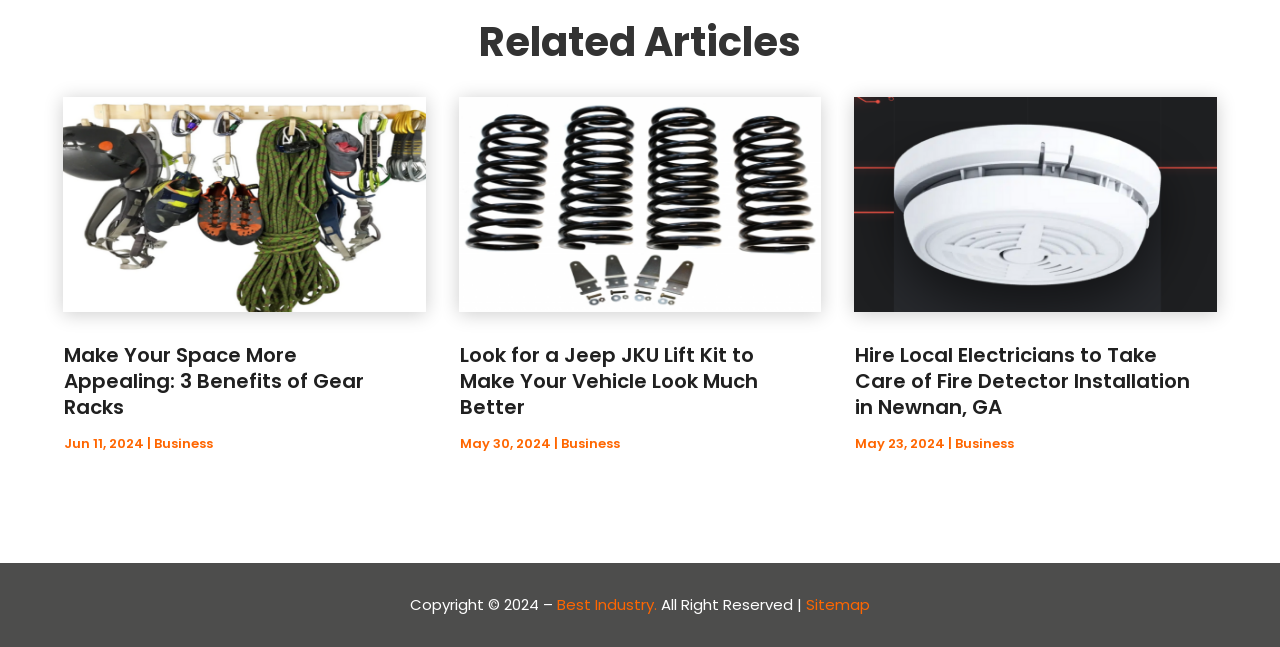Please determine the bounding box coordinates of the clickable area required to carry out the following instruction: "Learn about 'Cannabis Store'". The coordinates must be four float numbers between 0 and 1, represented as [left, top, right, bottom].

[0.684, 0.512, 0.767, 0.543]